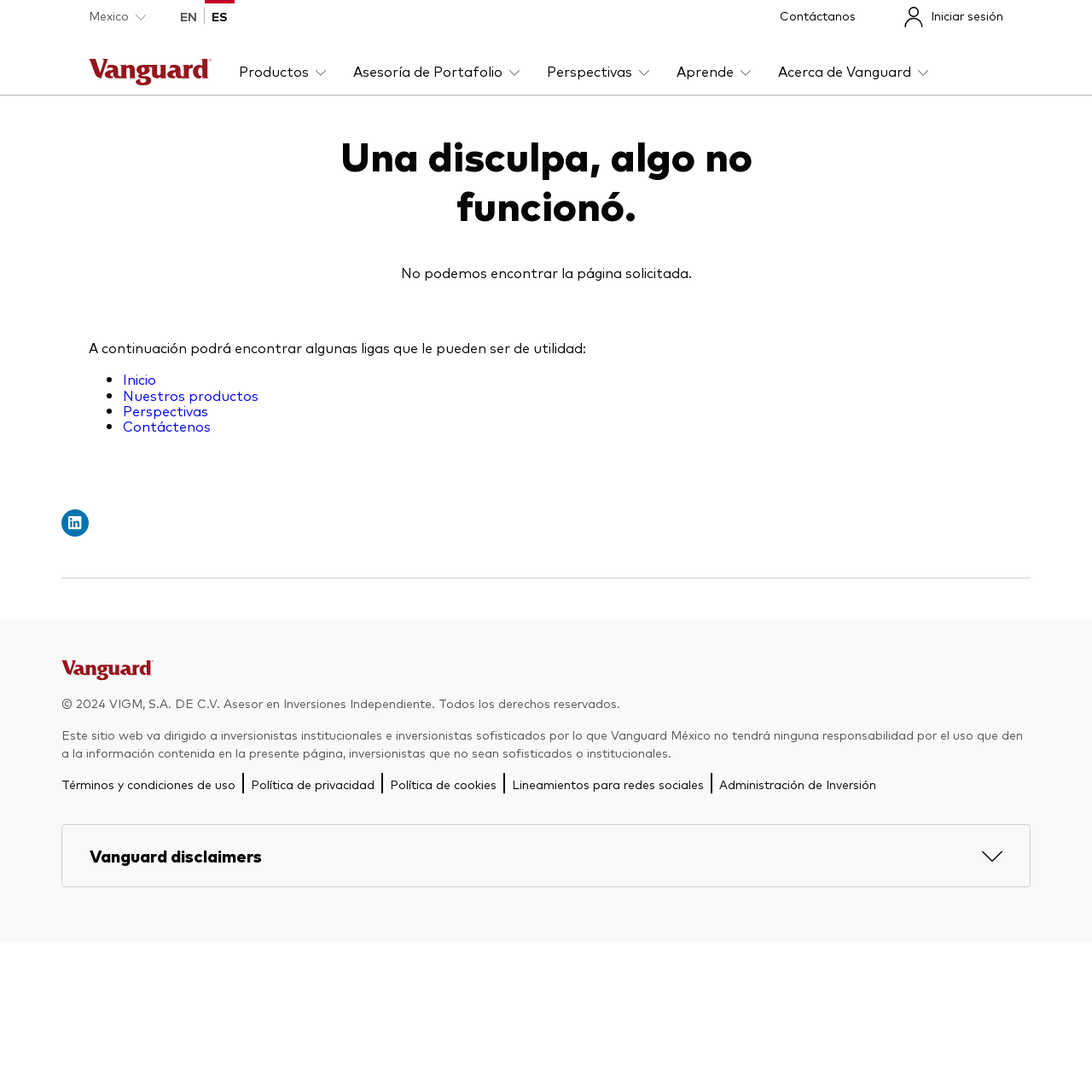Locate the bounding box coordinates of the element that needs to be clicked to carry out the instruction: "View Perspectivas". The coordinates should be given as four float numbers ranging from 0 to 1, i.e., [left, top, right, bottom].

[0.501, 0.056, 0.595, 0.087]